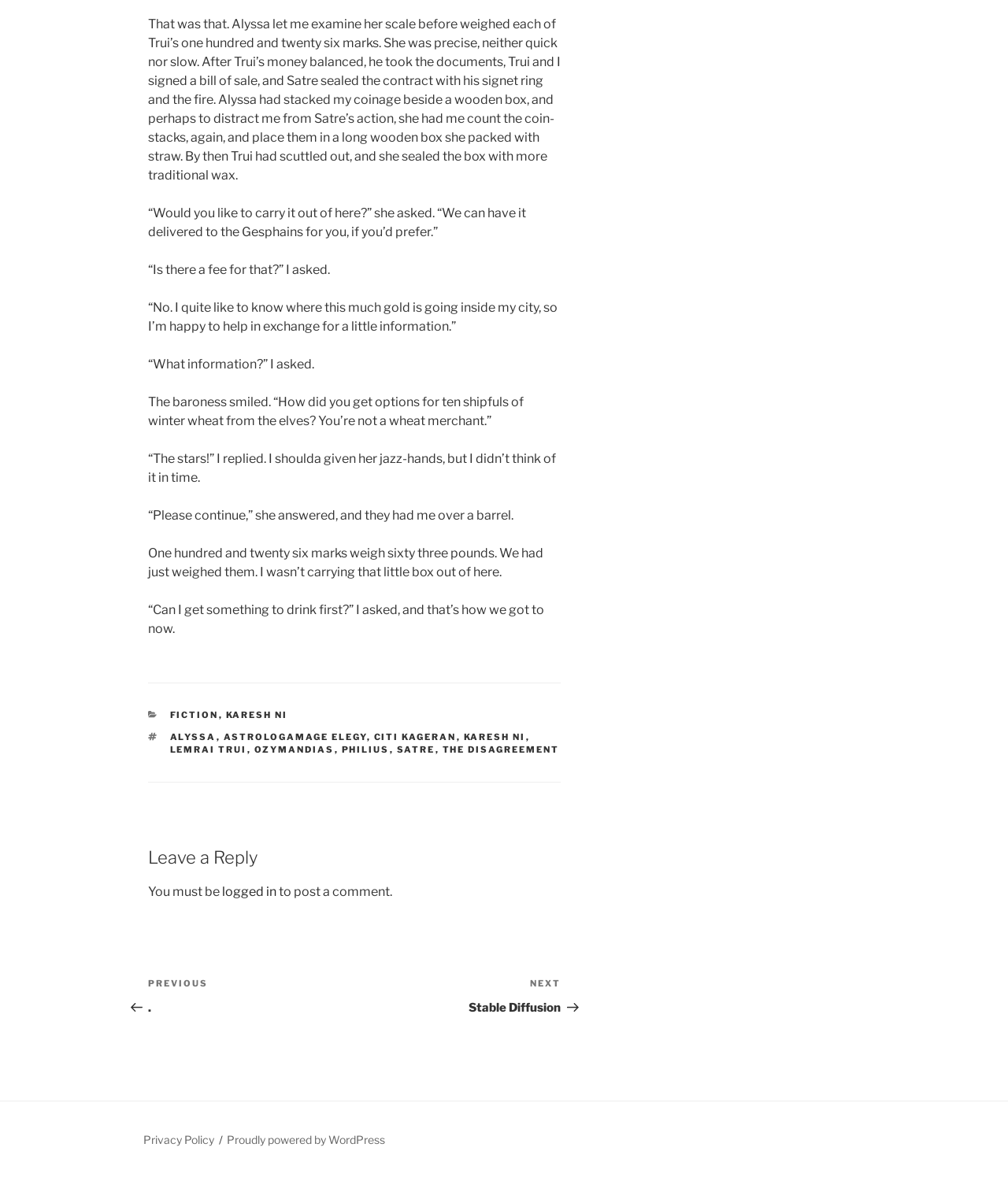Identify the bounding box coordinates of the region that should be clicked to execute the following instruction: "Read the post 'Mourners Pay Last Respects To Sir Clement at Government House'".

None